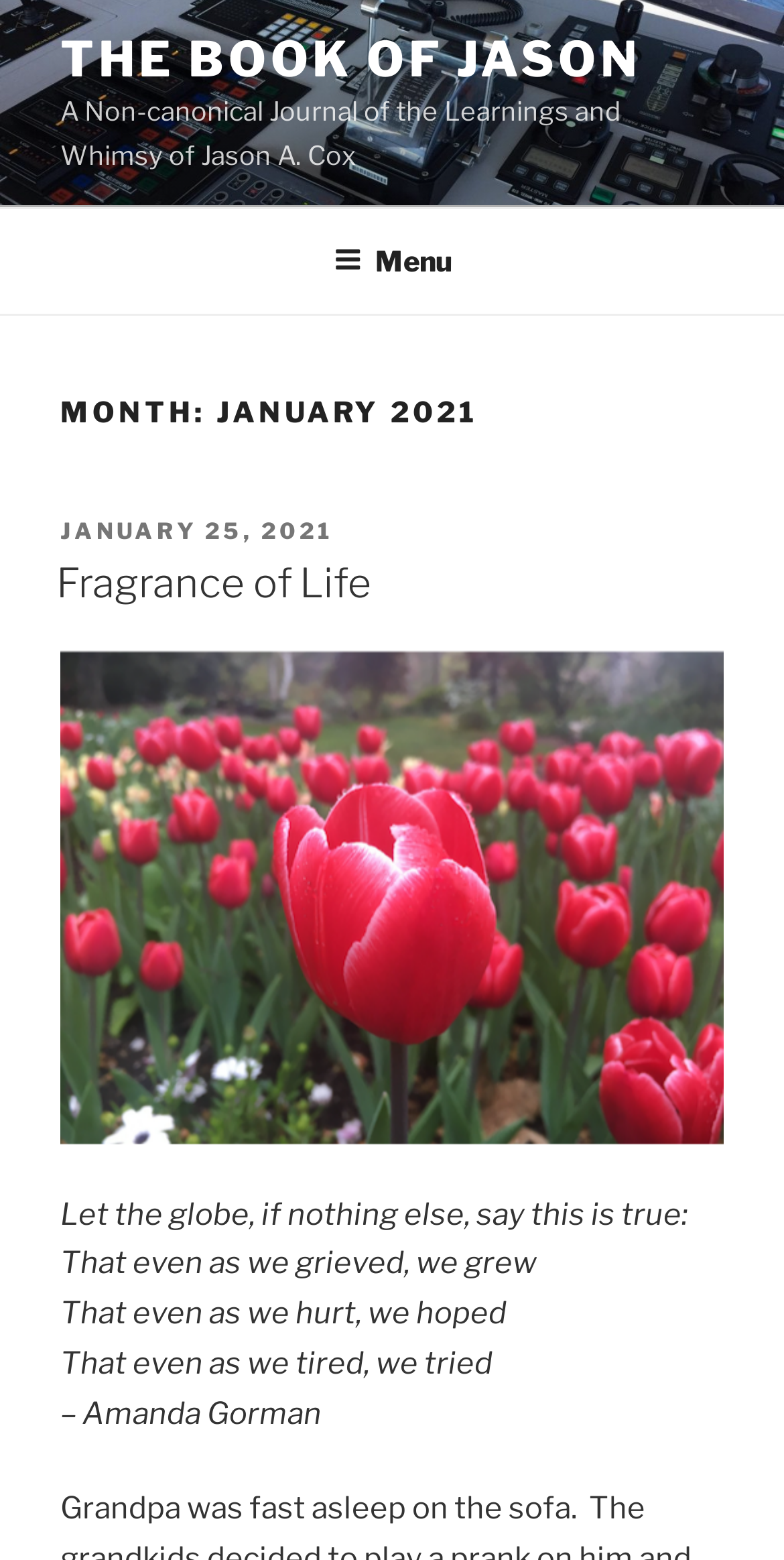What is the month of the current journal entry?
Carefully examine the image and provide a detailed answer to the question.

I determined the answer by looking at the heading 'MONTH: JANUARY 2021' which is a prominent element on the webpage, indicating the month of the current journal entry.